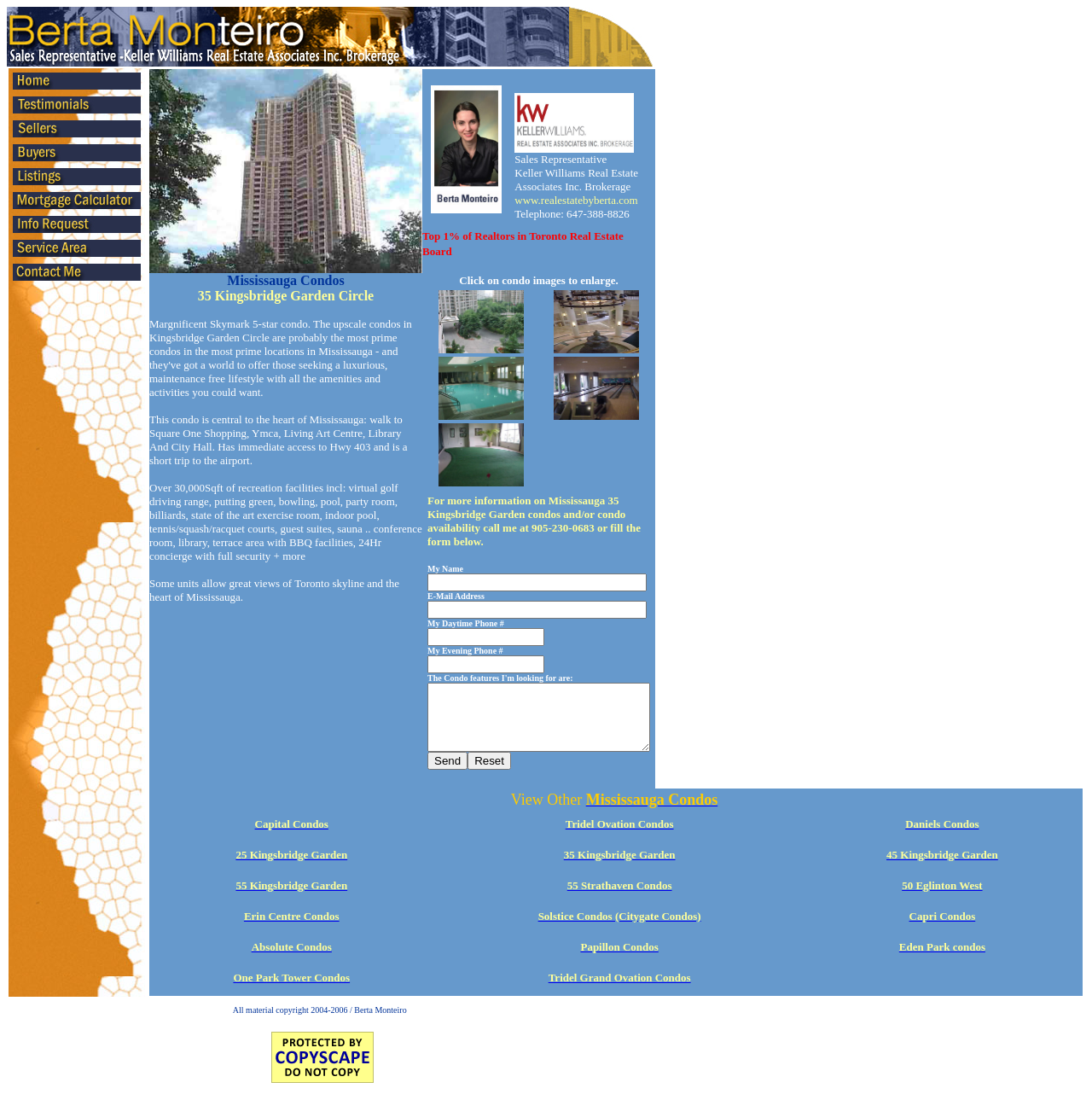What is the name of the real estate brokerage?
Based on the visual content, answer with a single word or a brief phrase.

Keller Williams Real Estate Associates Inc.